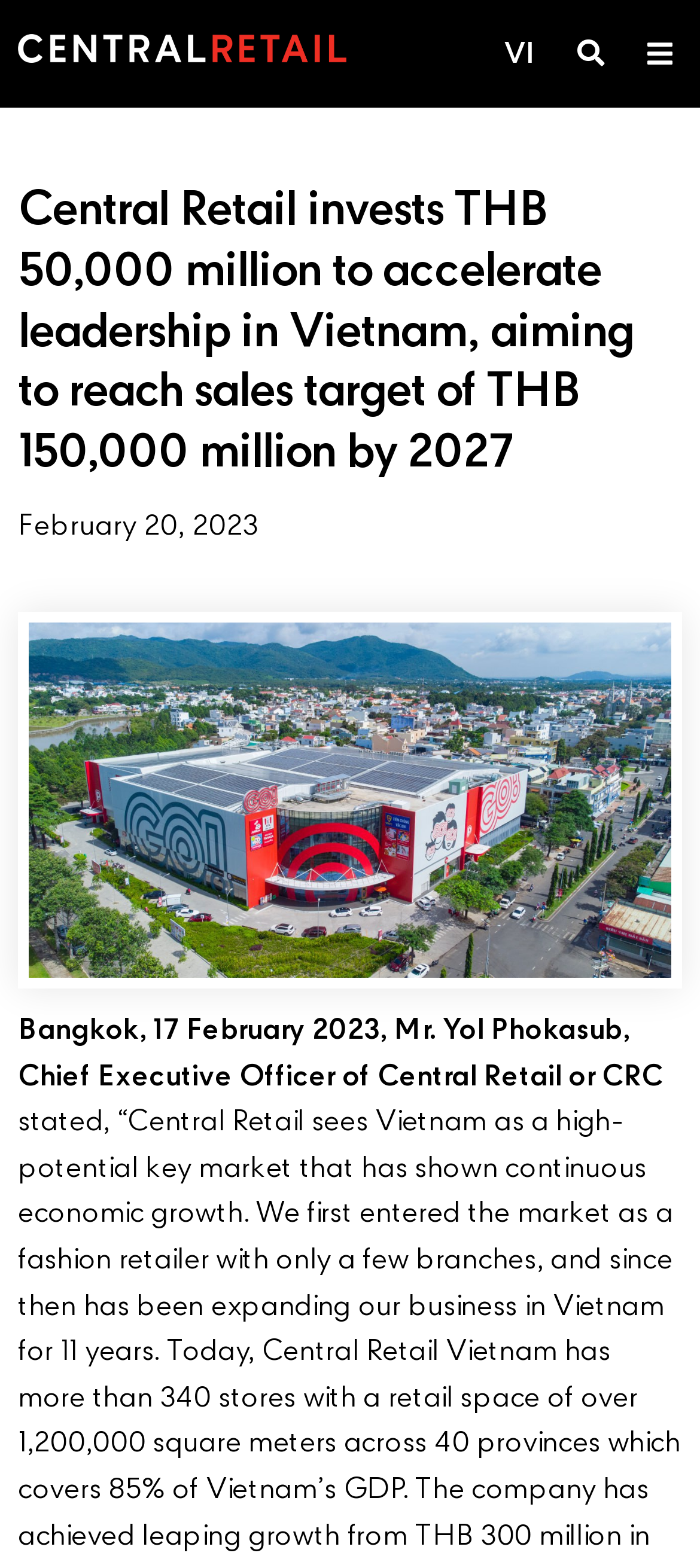Please reply to the following question using a single word or phrase: 
What is the company investing in Vietnam?

Central Retail